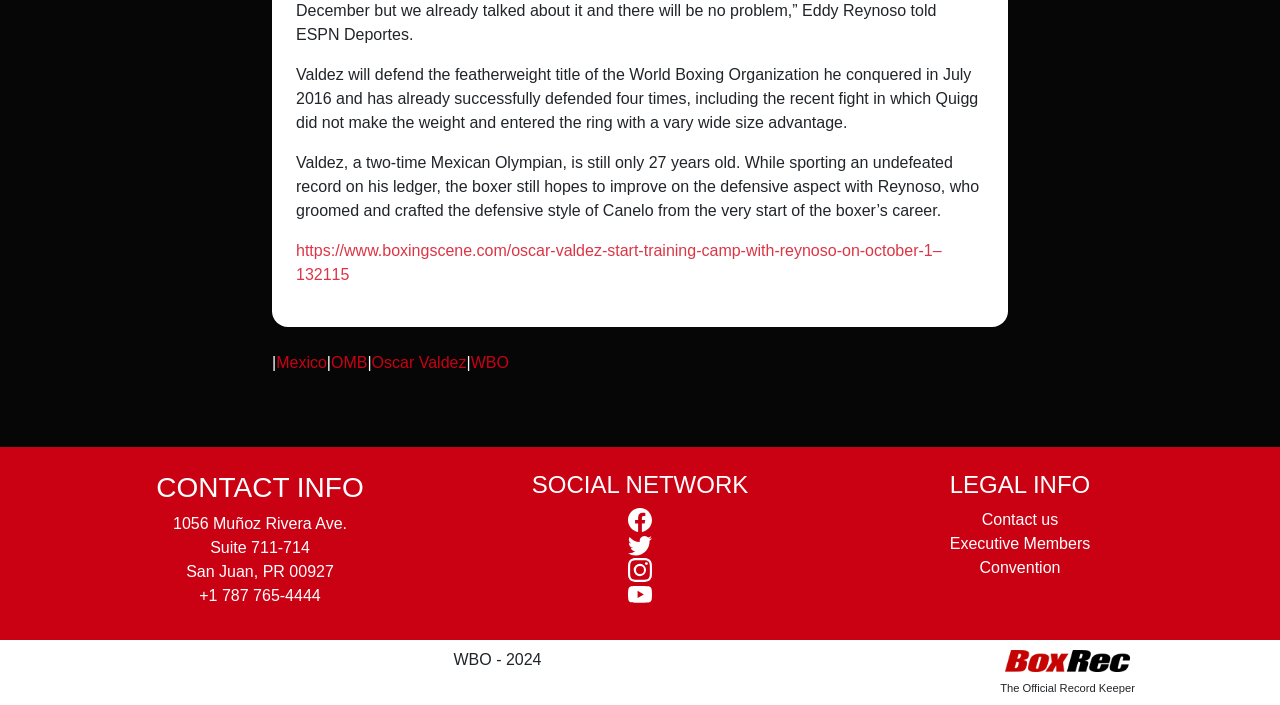What is the phone number of the WBO office?
Refer to the image and give a detailed response to the question.

The contact information section of the webpage lists the phone number as '+1 787 765-4444', which is the phone number of the WBO office.